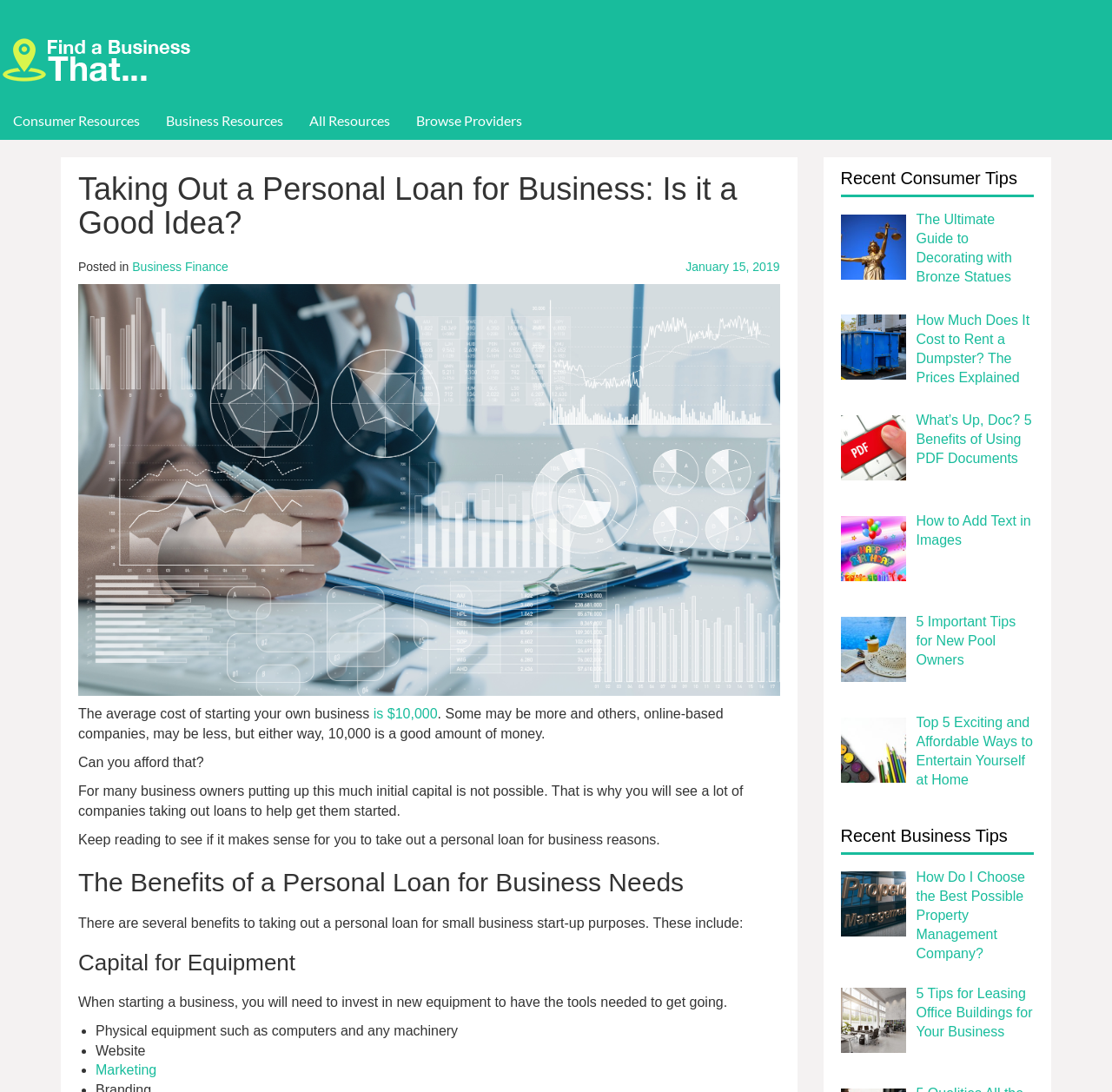Determine the bounding box coordinates of the region to click in order to accomplish the following instruction: "Learn about 'Marketing'". Provide the coordinates as four float numbers between 0 and 1, specifically [left, top, right, bottom].

[0.086, 0.973, 0.141, 0.987]